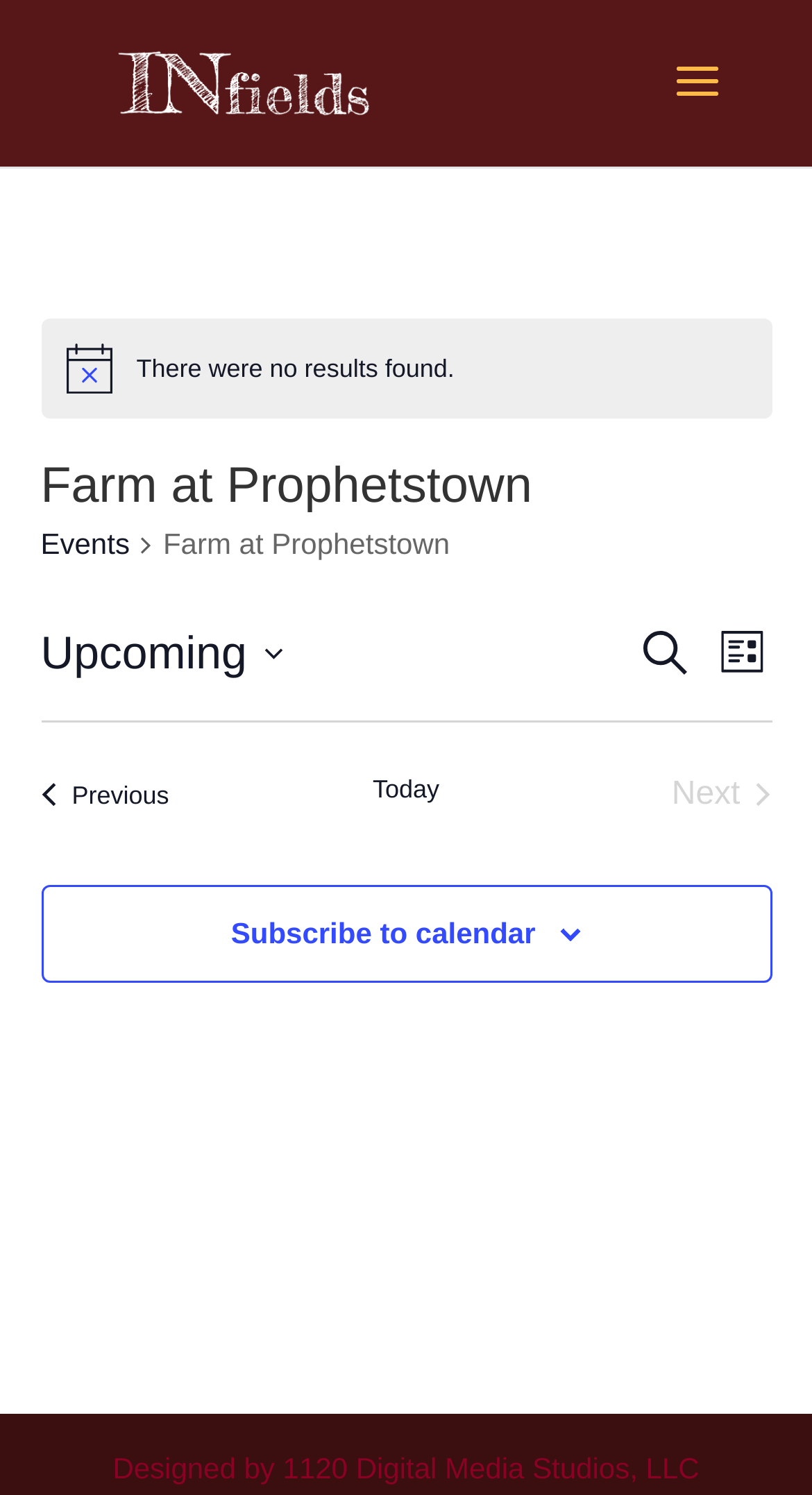Construct a comprehensive caption that outlines the webpage's structure and content.

The webpage appears to be an events calendar page for the Farm at Prophetstown. At the top, there is a logo or icon for "INfields" accompanied by a link with the same name. Below this, there is an alert message that takes up most of the width of the page, which is currently empty. Within this alert message, there is a small image.

Further down, there is a heading that reads "Farm at Prophetstown" followed by a link to "Events". Below this, there is a section for searching and navigating events, which includes a search button, a heading that reads "Events Search and Views Navigation", and a button to toggle the event views.

To the right of the search section, there is a navigation menu for event views, which includes buttons for "List" and "Click to toggle datepicker". The datepicker button is accompanied by a time element that displays the text "Upcoming". Below this, there is a text box to select a date, with a default value of "6/13/2024". There are also links to "Previous Events" and "Click to select today's date", with the latter including the text "Today".

At the bottom of the page, there are buttons to navigate to the next events, although the "Next Events" button is currently disabled. There is also a button to subscribe to the calendar. Finally, at the very bottom of the page, there is a footer with a copyright message that reads "Designed by 1120 Digital Media Studios, LLC".